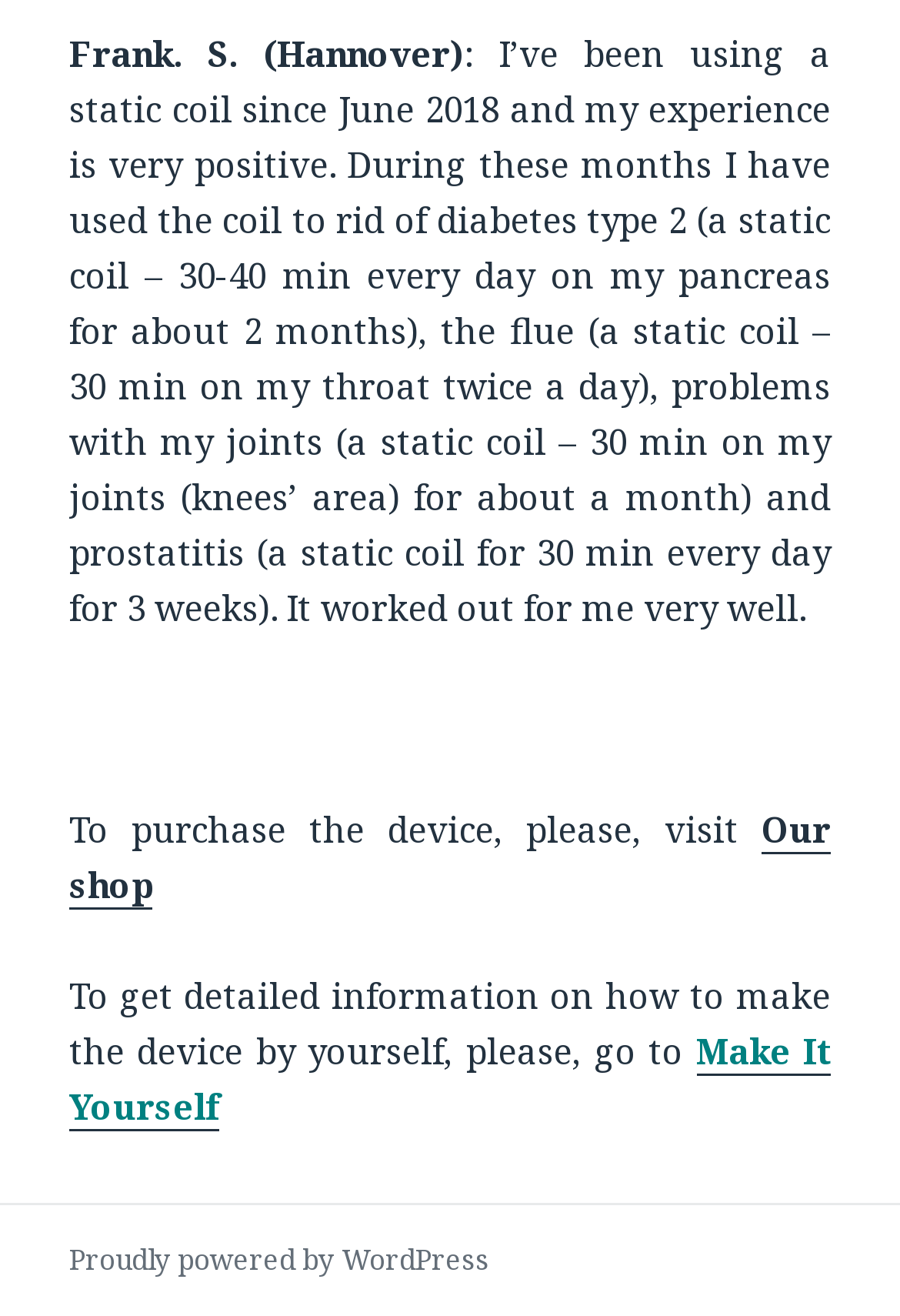How long did Frank use the static coil for his joints?
Using the image as a reference, answer with just one word or a short phrase.

30 min for a month